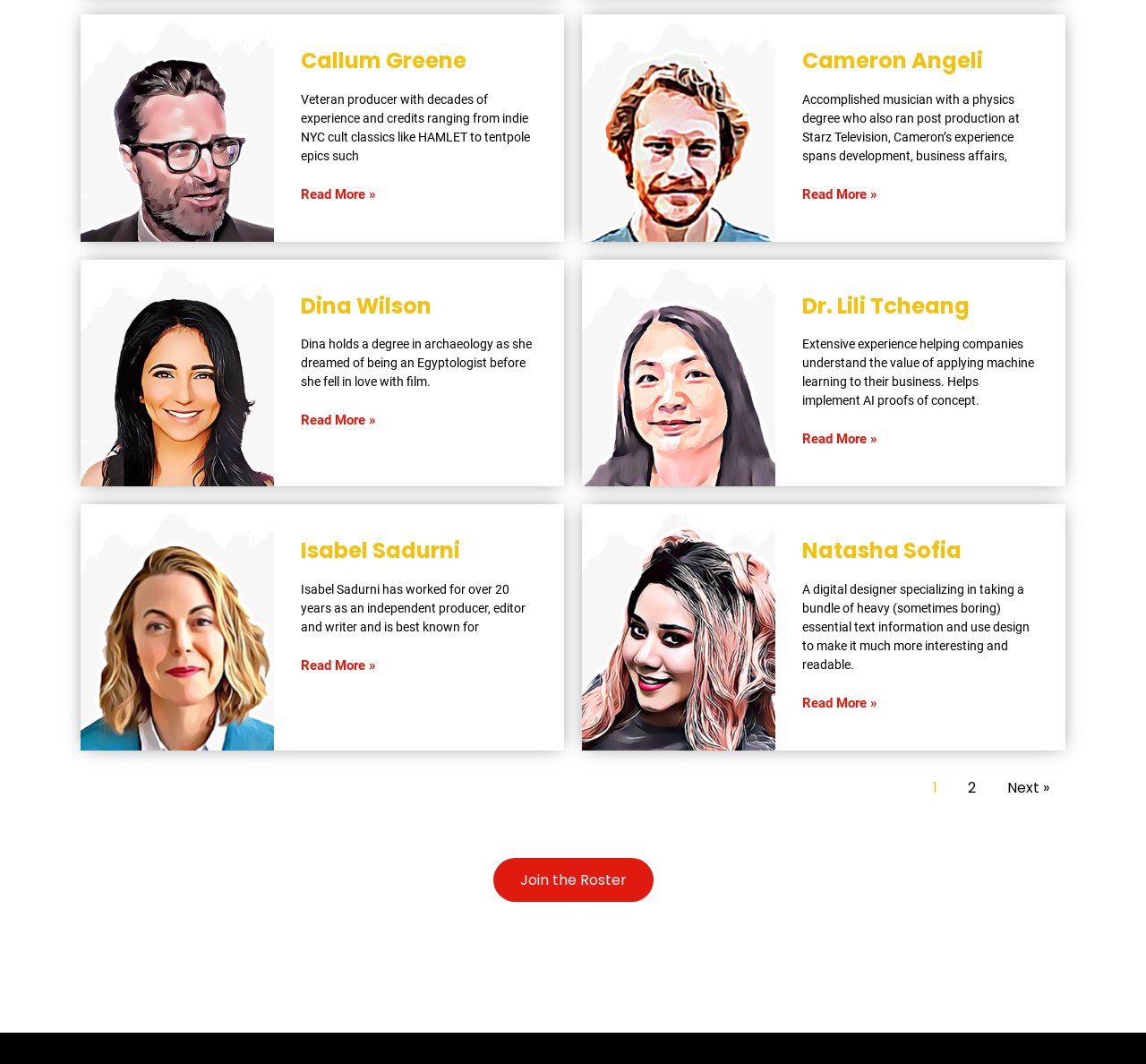Using the given description, provide the bounding box coordinates formatted as (top-left x, top-left y, bottom-right x, bottom-right y), with all values being floating point numbers between 0 and 1. Description: 2

[0.835, 0.722, 0.861, 0.759]